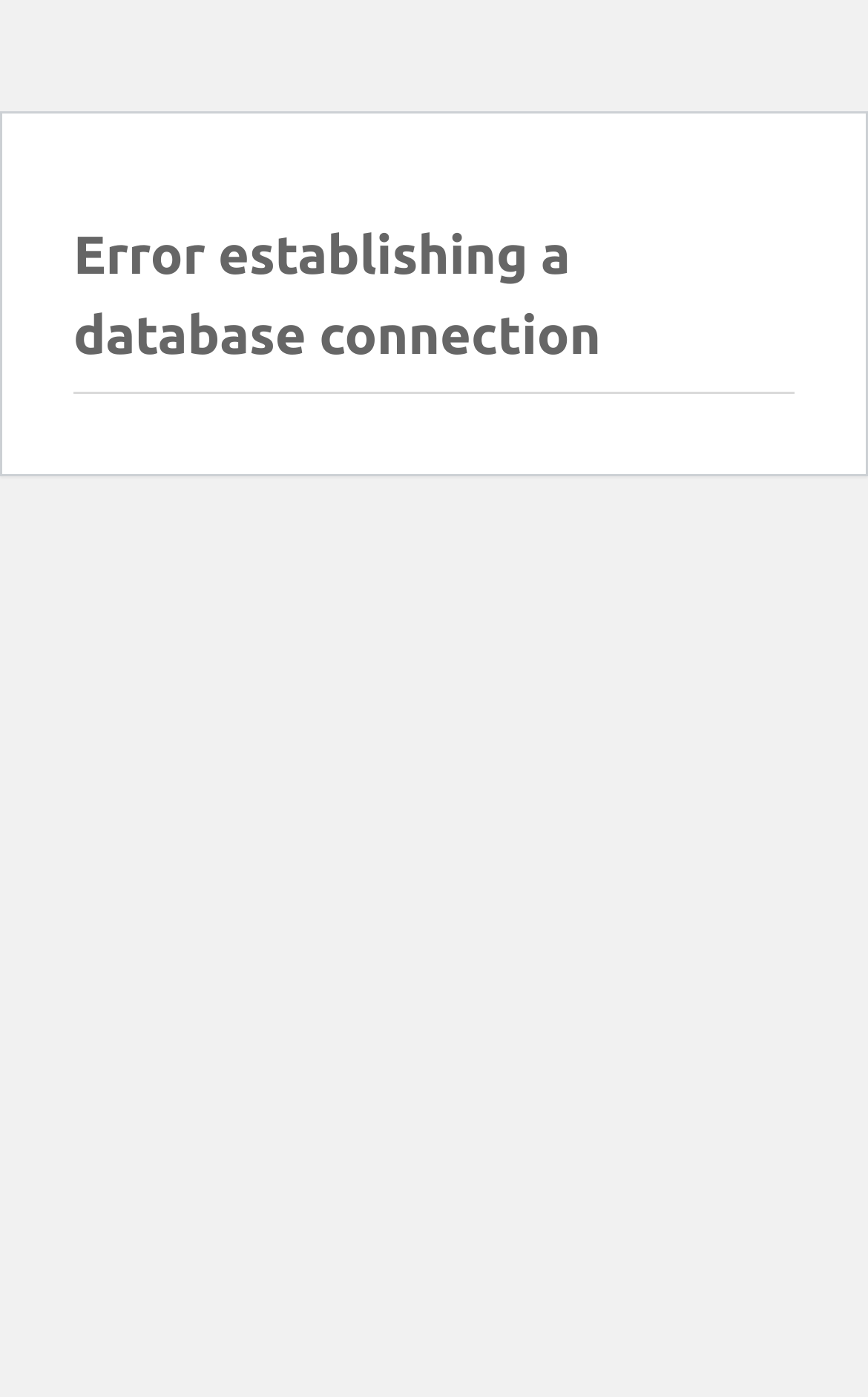Identify the primary heading of the webpage and provide its text.

Error establishing a database connection